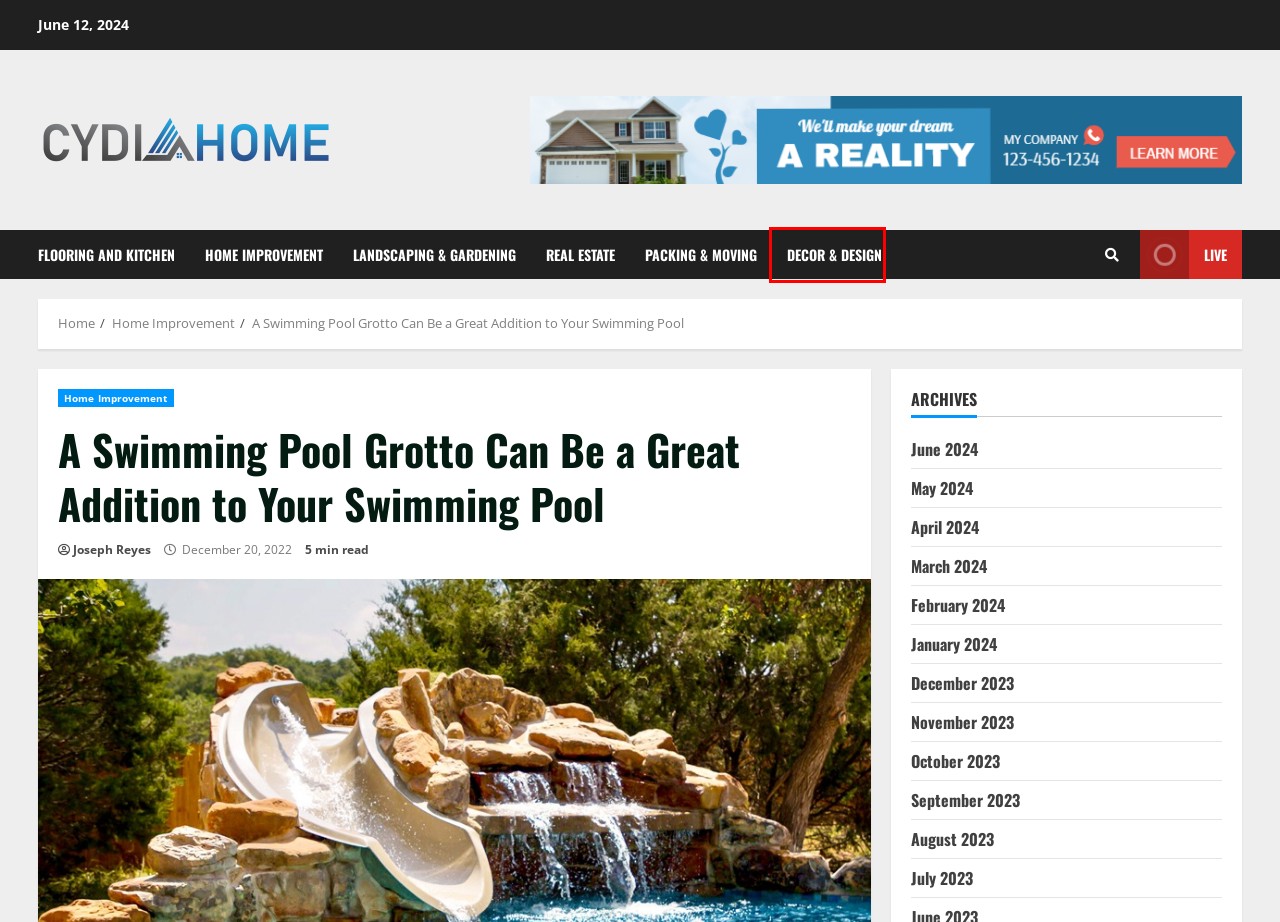You have received a screenshot of a webpage with a red bounding box indicating a UI element. Please determine the most fitting webpage description that matches the new webpage after clicking on the indicated element. The choices are:
A. February 2024 - Cydia Home
B. Decor & Design Archives - Cydia Home
C. April 2024 - Cydia Home
D. August 2023 - Cydia Home
E. January 2024 - Cydia Home
F. March 2024 - Cydia Home
G. July 2023 - Cydia Home
H. June 2024 - Cydia Home

B